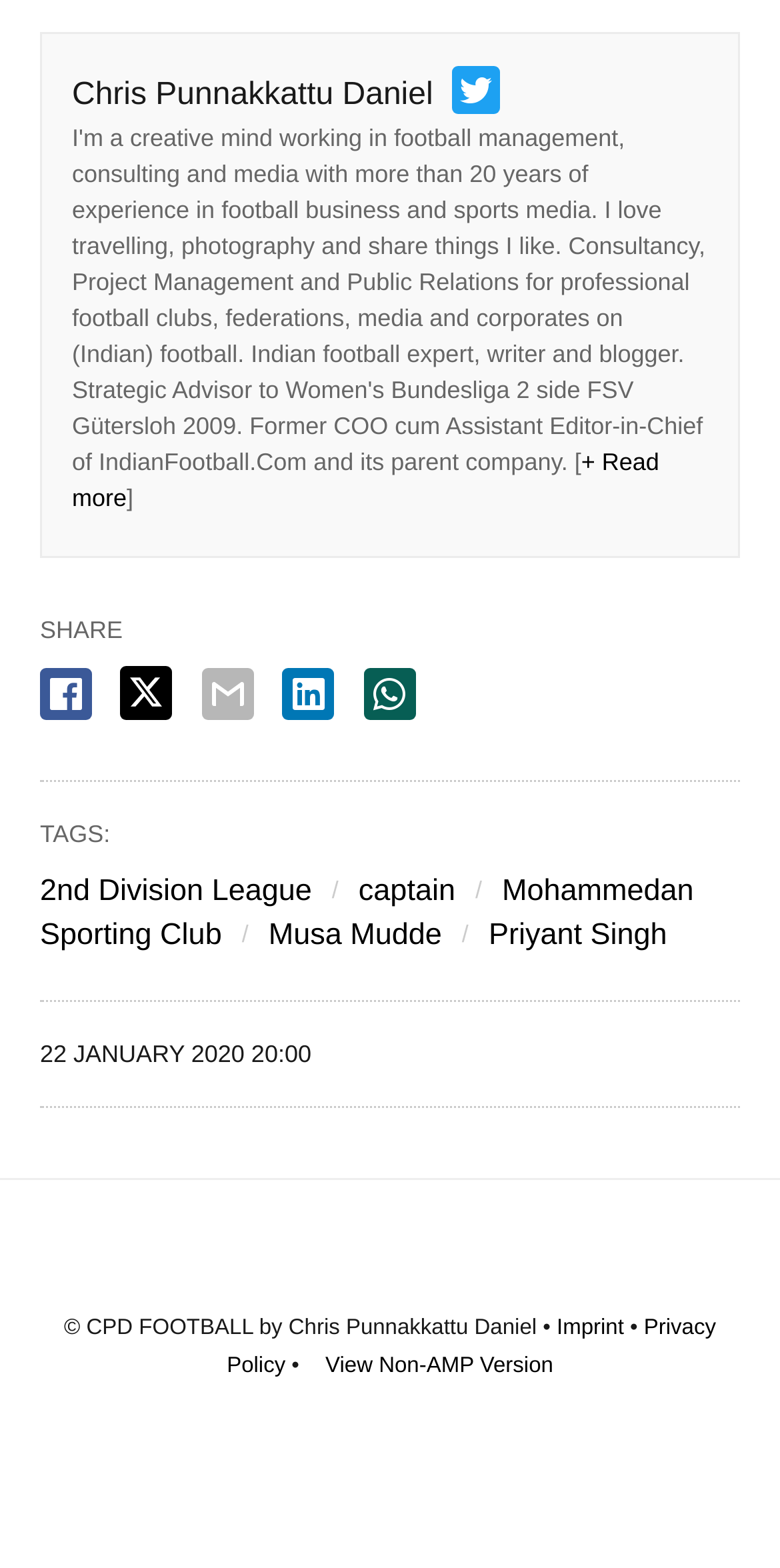Given the element description: "Menu", predict the bounding box coordinates of this UI element. The coordinates must be four float numbers between 0 and 1, given as [left, top, right, bottom].

None